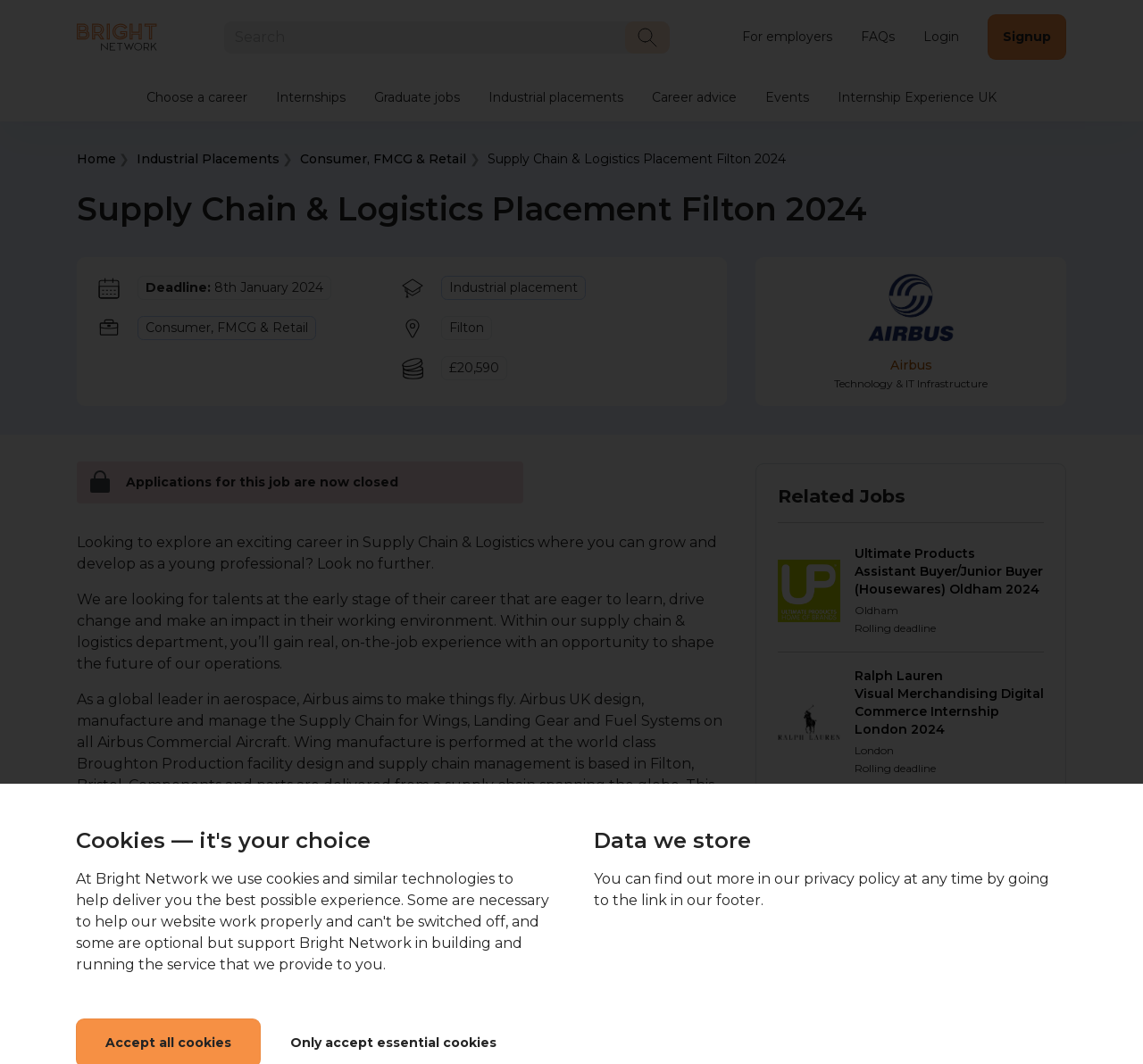Please find the bounding box coordinates of the element that must be clicked to perform the given instruction: "Click on the 'Home' link". The coordinates should be four float numbers from 0 to 1, i.e., [left, top, right, bottom].

None